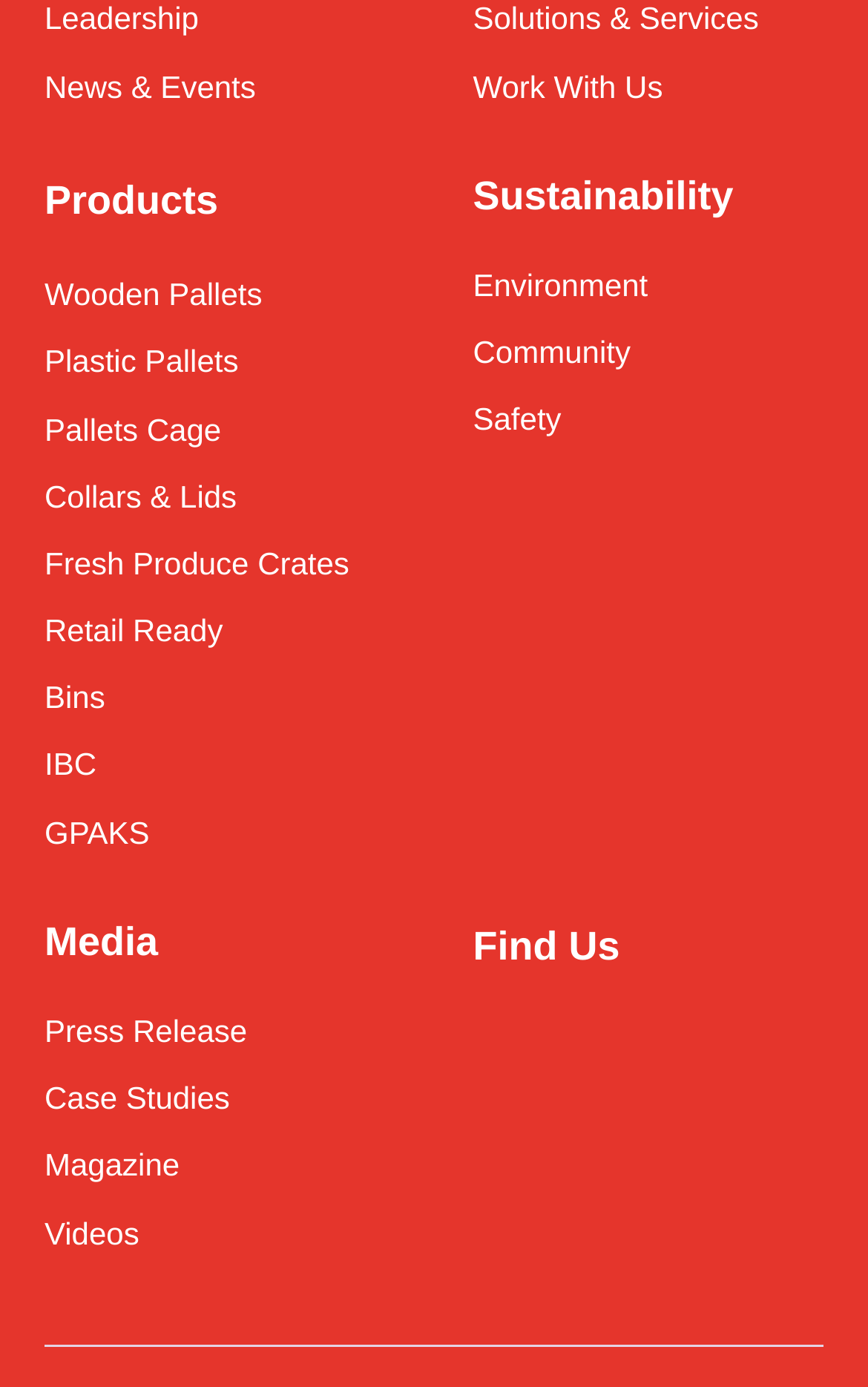Locate the bounding box coordinates of the element that should be clicked to execute the following instruction: "Explore wooden pallets".

[0.051, 0.198, 0.302, 0.227]